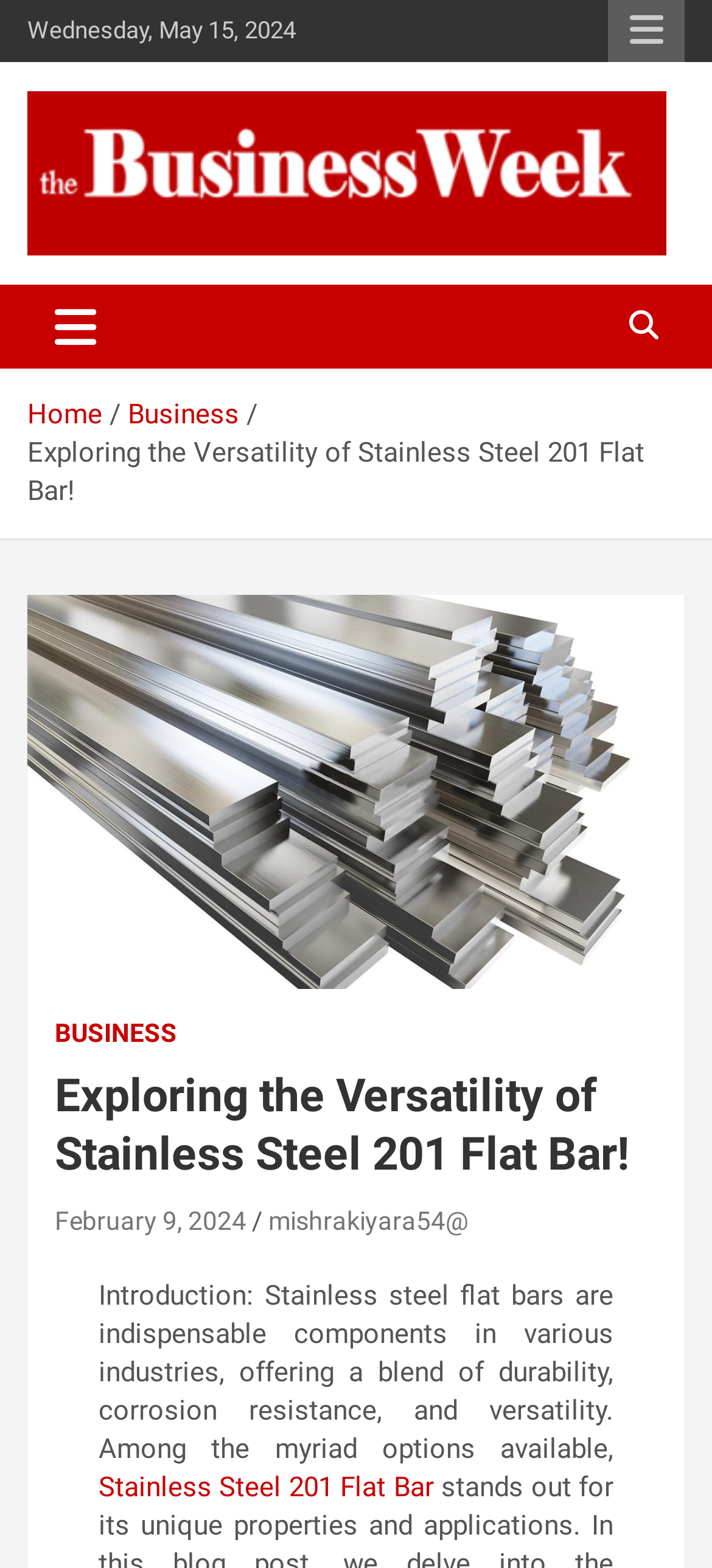What is the text of the webpage's headline?

Exploring the Versatility of Stainless Steel 201 Flat Bar!